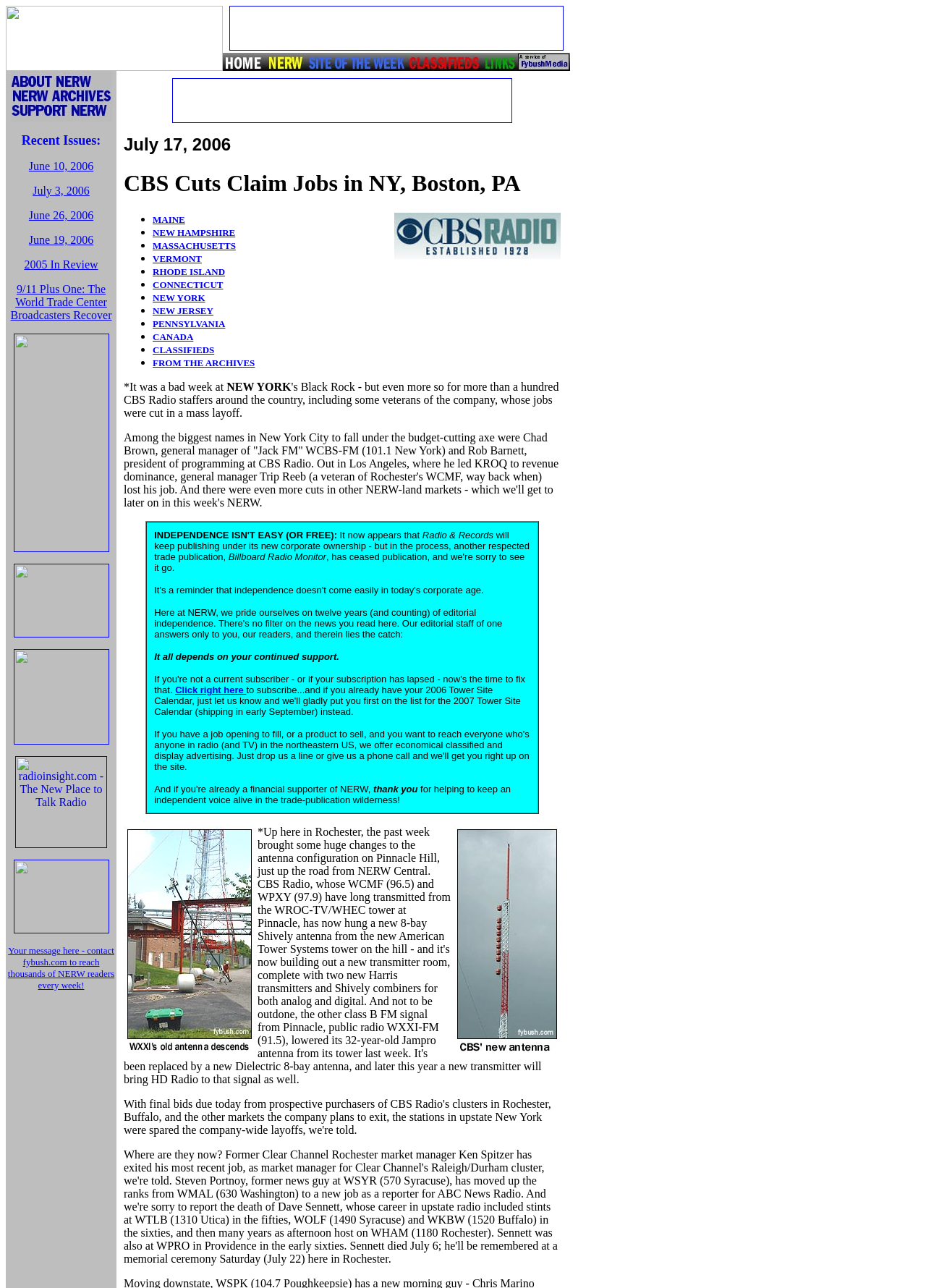From the webpage screenshot, predict the bounding box coordinates (top-left x, top-left y, bottom-right x, bottom-right y) for the UI element described here: NEW HAMPSHIRE

[0.165, 0.175, 0.254, 0.185]